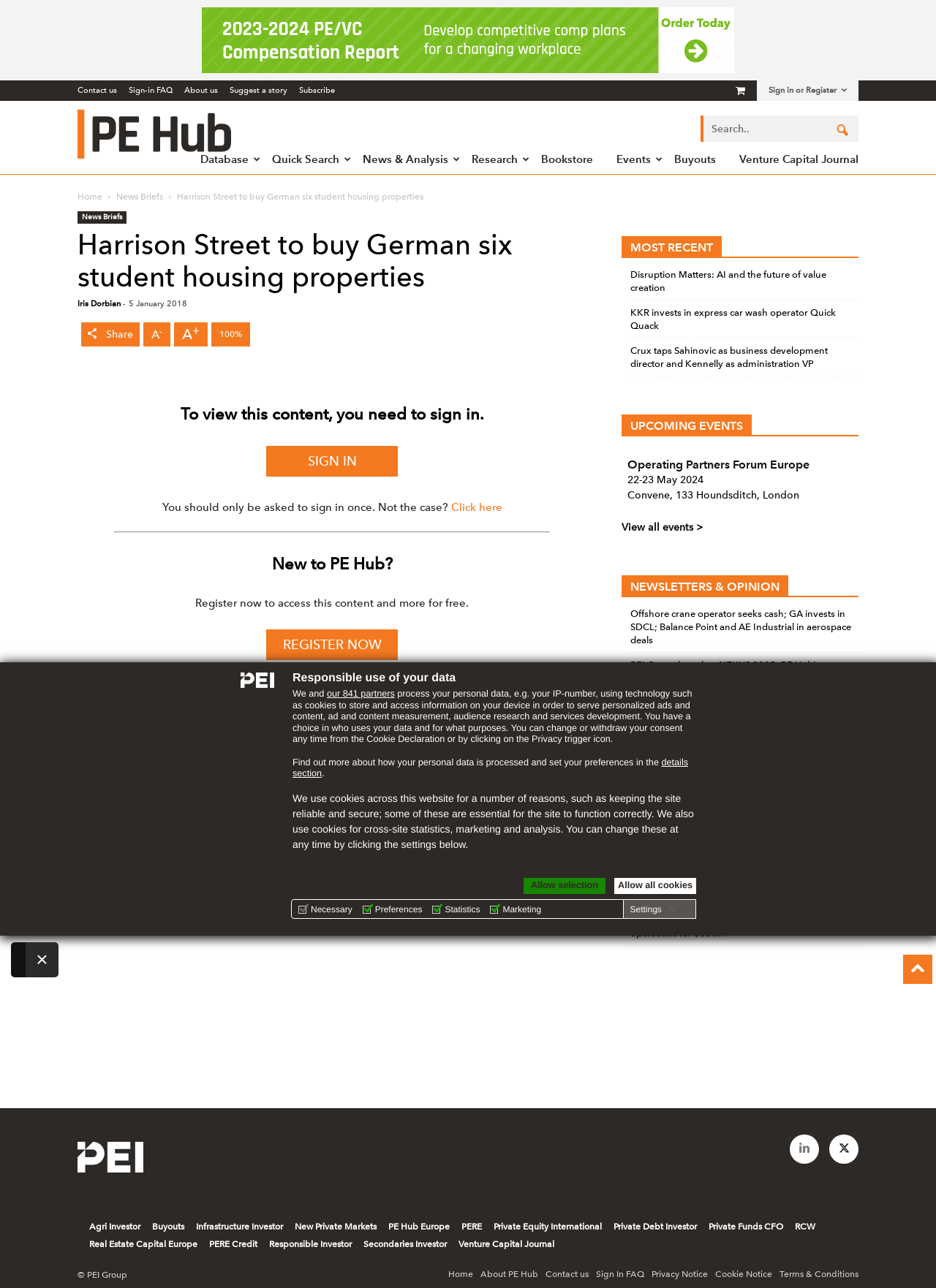Using the element description: "Settings", determine the bounding box coordinates. The coordinates should be in the format [left, top, right, bottom], with values between 0 and 1.

[0.67, 0.702, 0.726, 0.711]